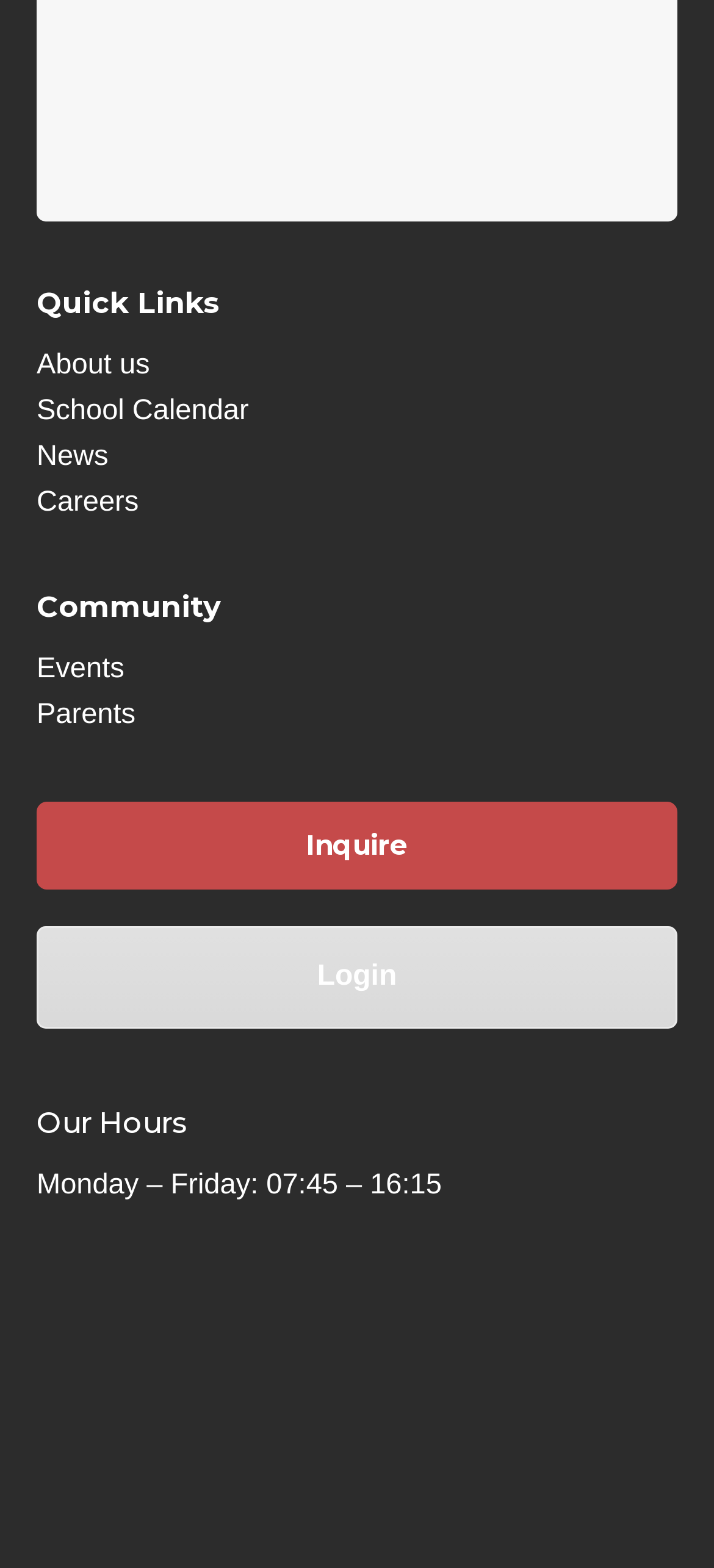How many links are under 'Community'?
Please give a detailed and thorough answer to the question, covering all relevant points.

There are two links under 'Community' because 'Events' and 'Parents' are the two links that are indented under the 'Community' heading, indicating that they are sub-elements of 'Community'.